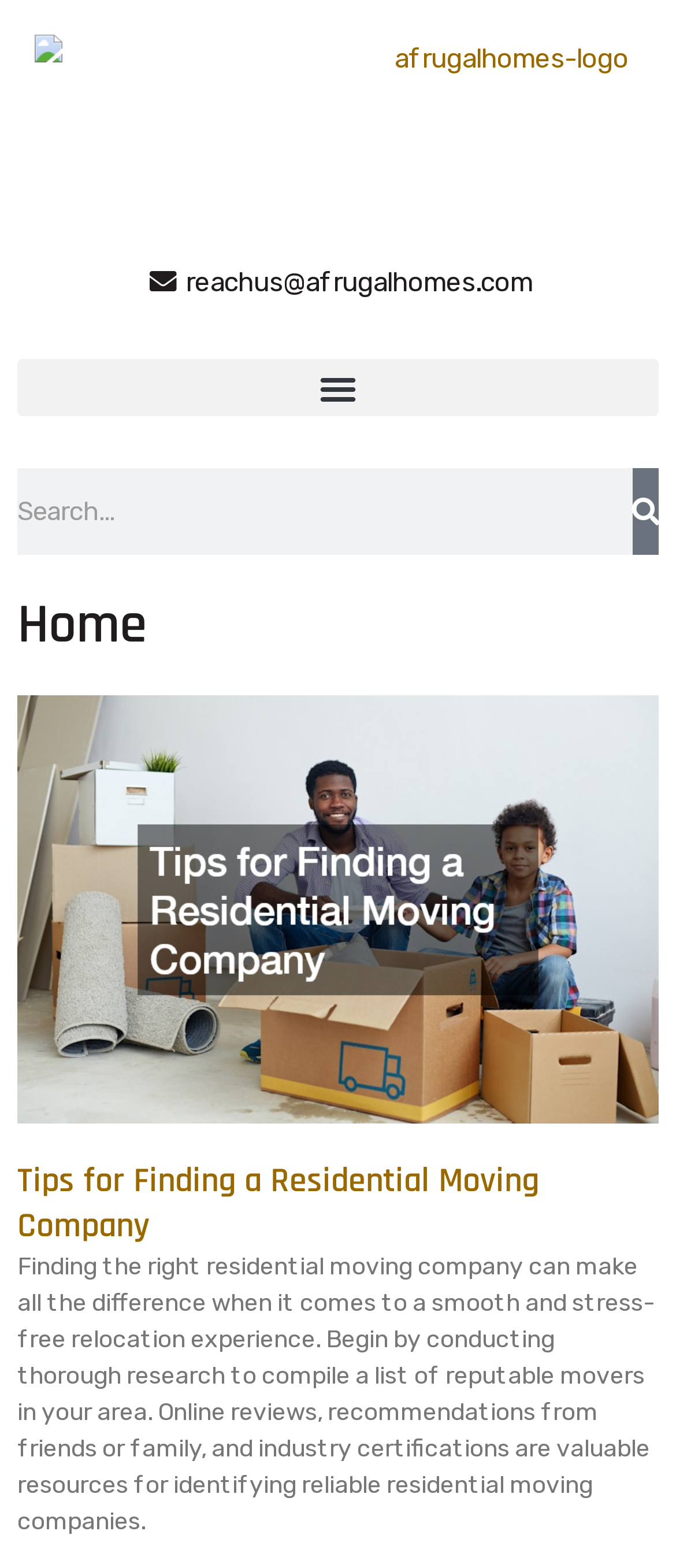Extract the bounding box for the UI element that matches this description: "Menu".

[0.026, 0.229, 0.974, 0.265]